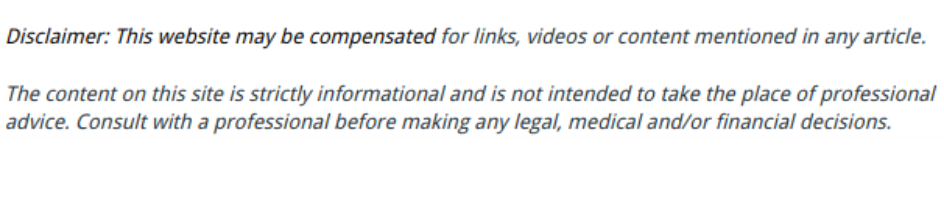What type of living options are highlighted in the article?
From the image, provide a succinct answer in one word or a short phrase.

Active retirement communities